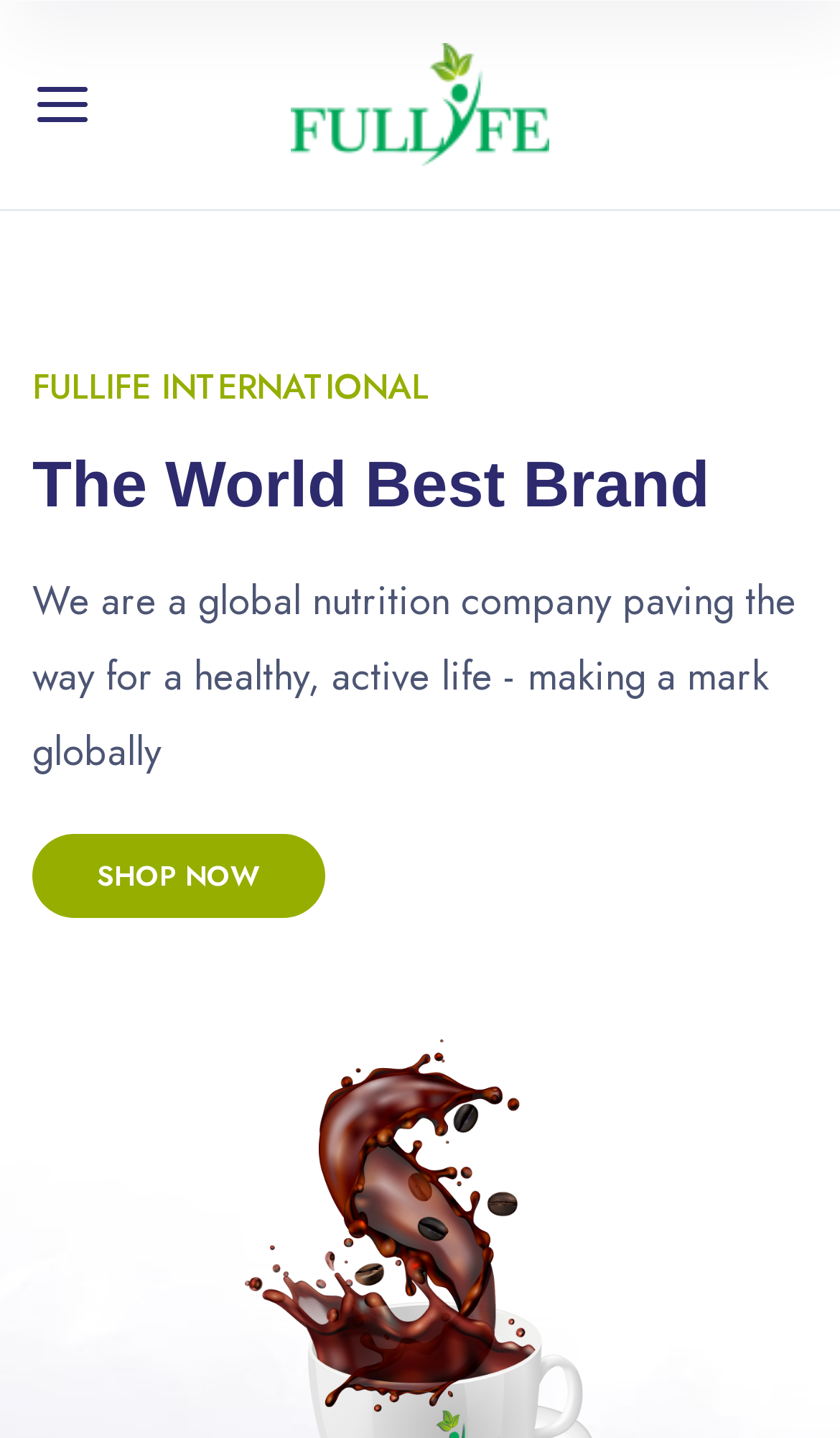What is the company name displayed on the logo?
Provide a one-word or short-phrase answer based on the image.

Fullife International